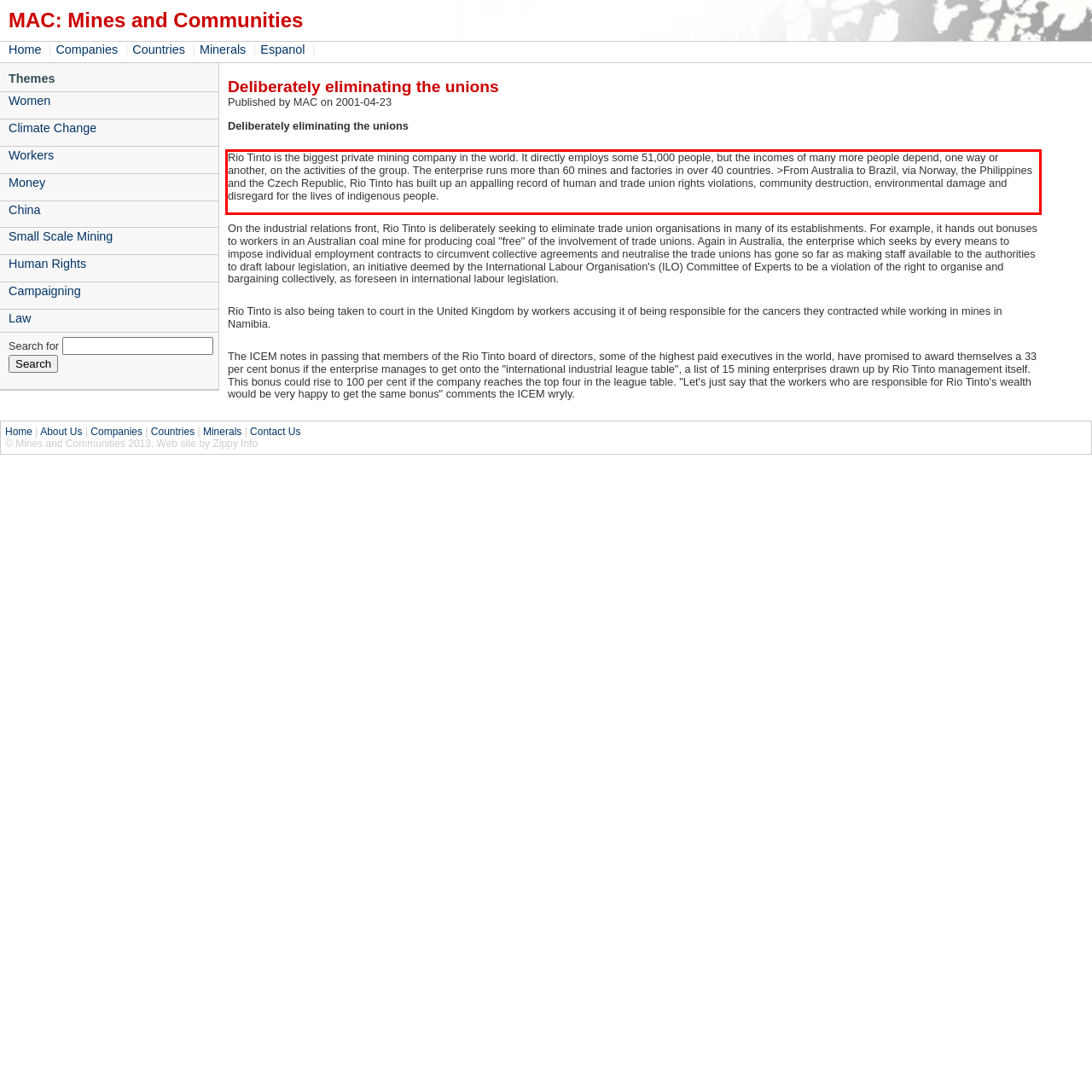Using OCR, extract the text content found within the red bounding box in the given webpage screenshot.

Rio Tinto is the biggest private mining company in the world. It directly employs some 51,000 people, but the incomes of many more people depend, one way or another, on the activities of the group. The enterprise runs more than 60 mines and factories in over 40 countries. >From Australia to Brazil, via Norway, the Philippines and the Czech Republic, Rio Tinto has built up an appalling record of human and trade union rights violations, community destruction, environmental damage and disregard for the lives of indigenous people.